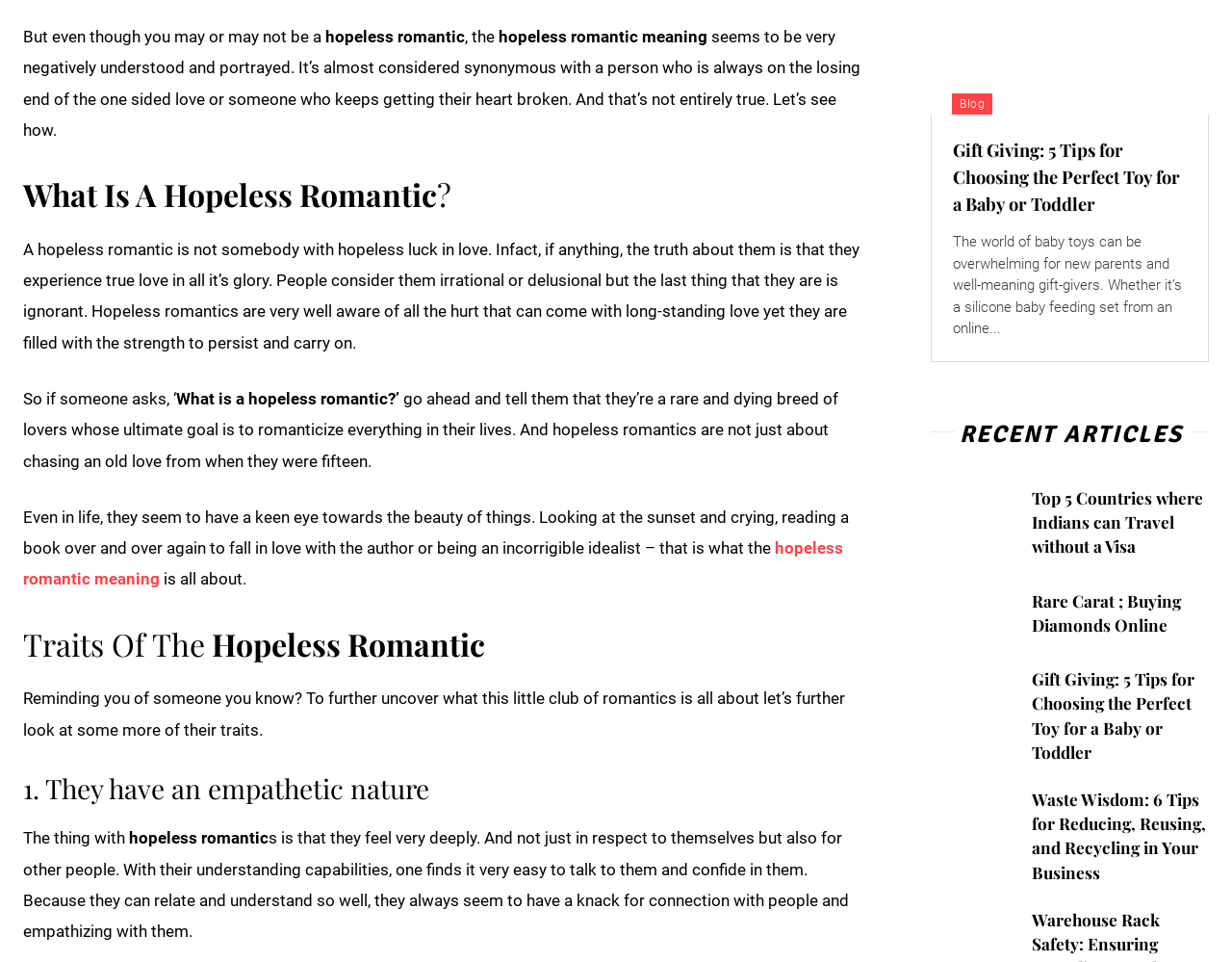Select the bounding box coordinates of the element I need to click to carry out the following instruction: "Click the 'hopeless romantic meaning' link".

[0.019, 0.56, 0.684, 0.612]